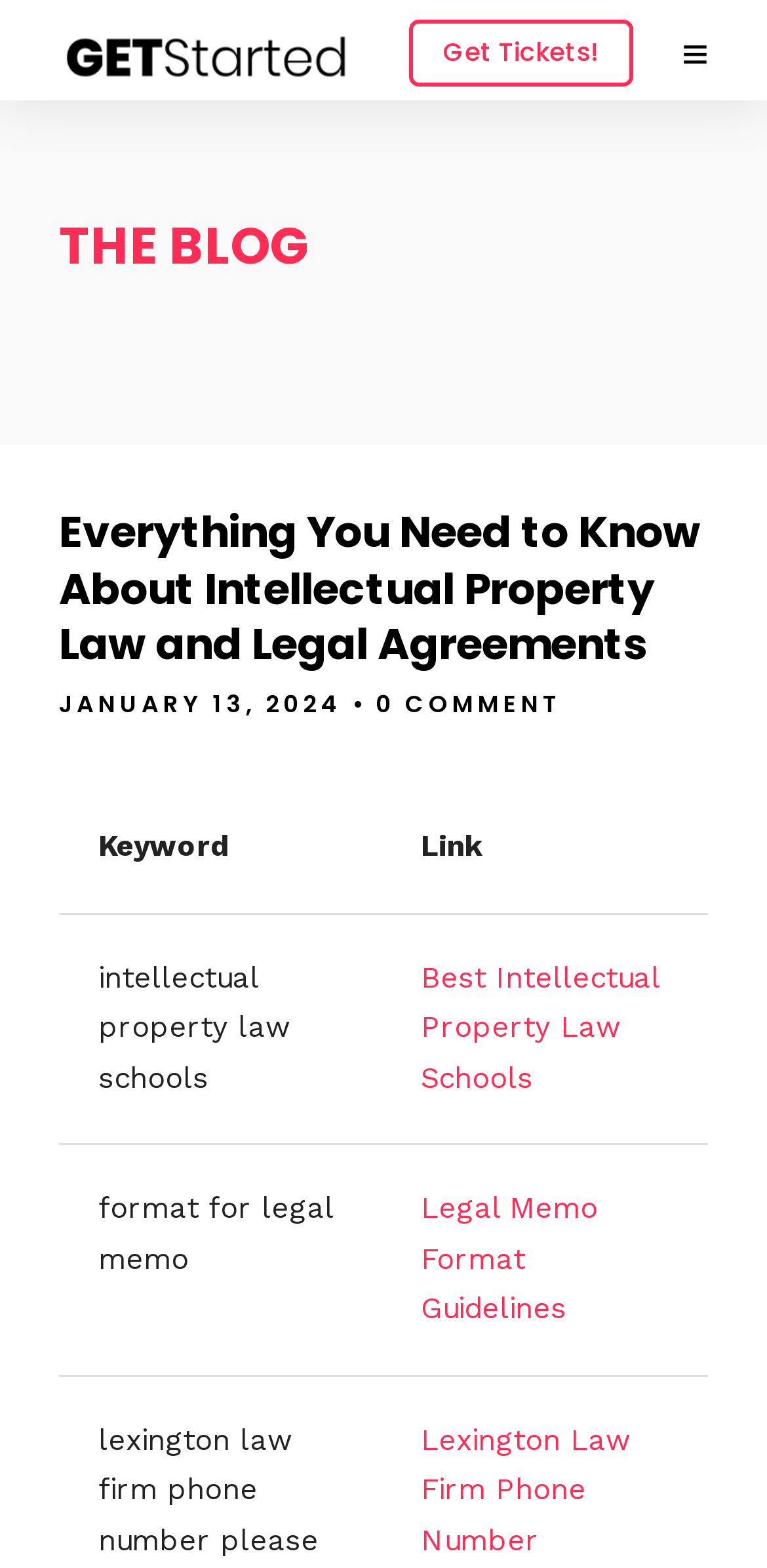Please find the bounding box for the UI component described as follows: "Best Intellectual Property Law Schools".

[0.549, 0.638, 0.859, 0.725]